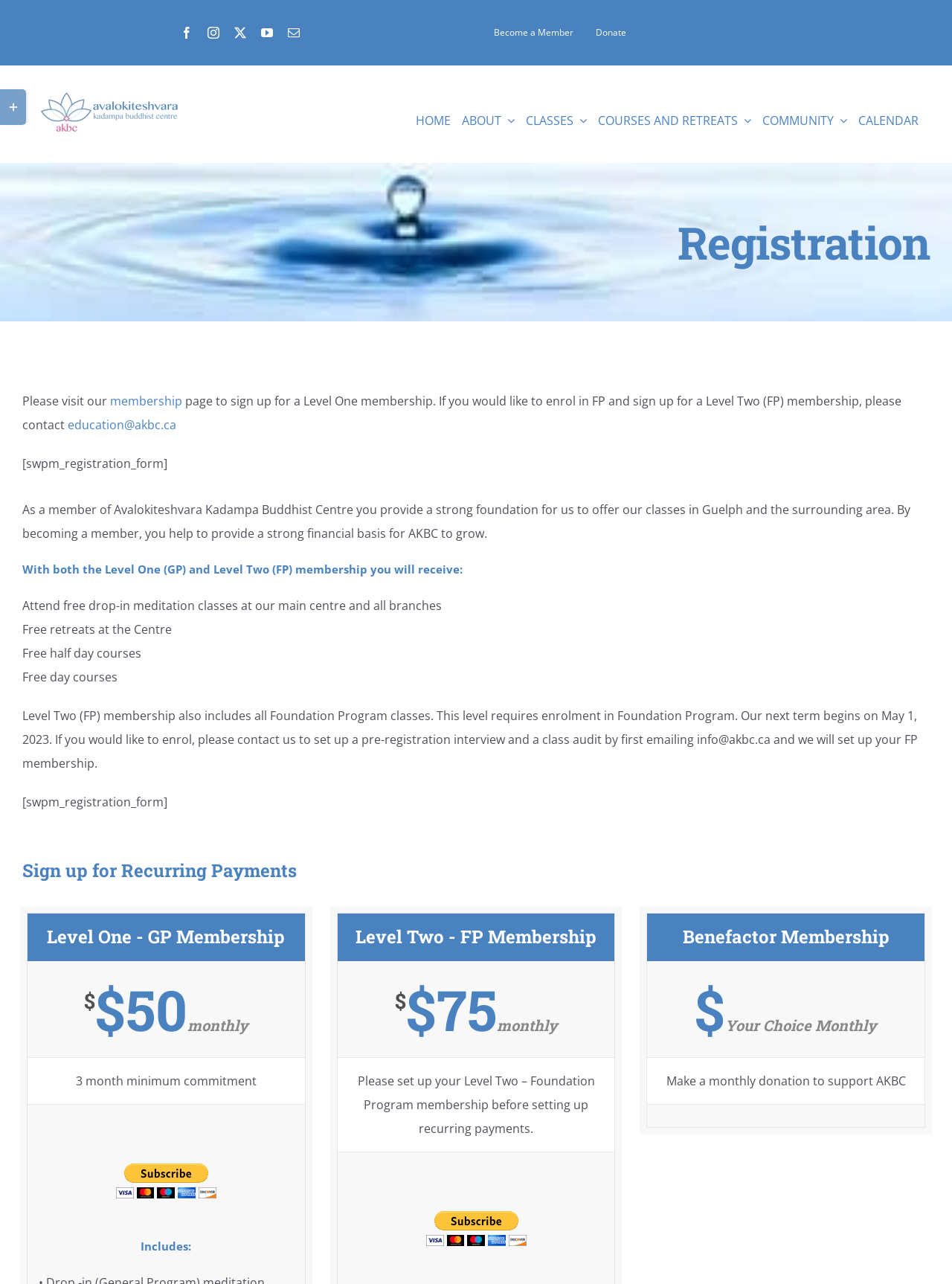What is the purpose of this webpage?
Using the screenshot, give a one-word or short phrase answer.

Registration